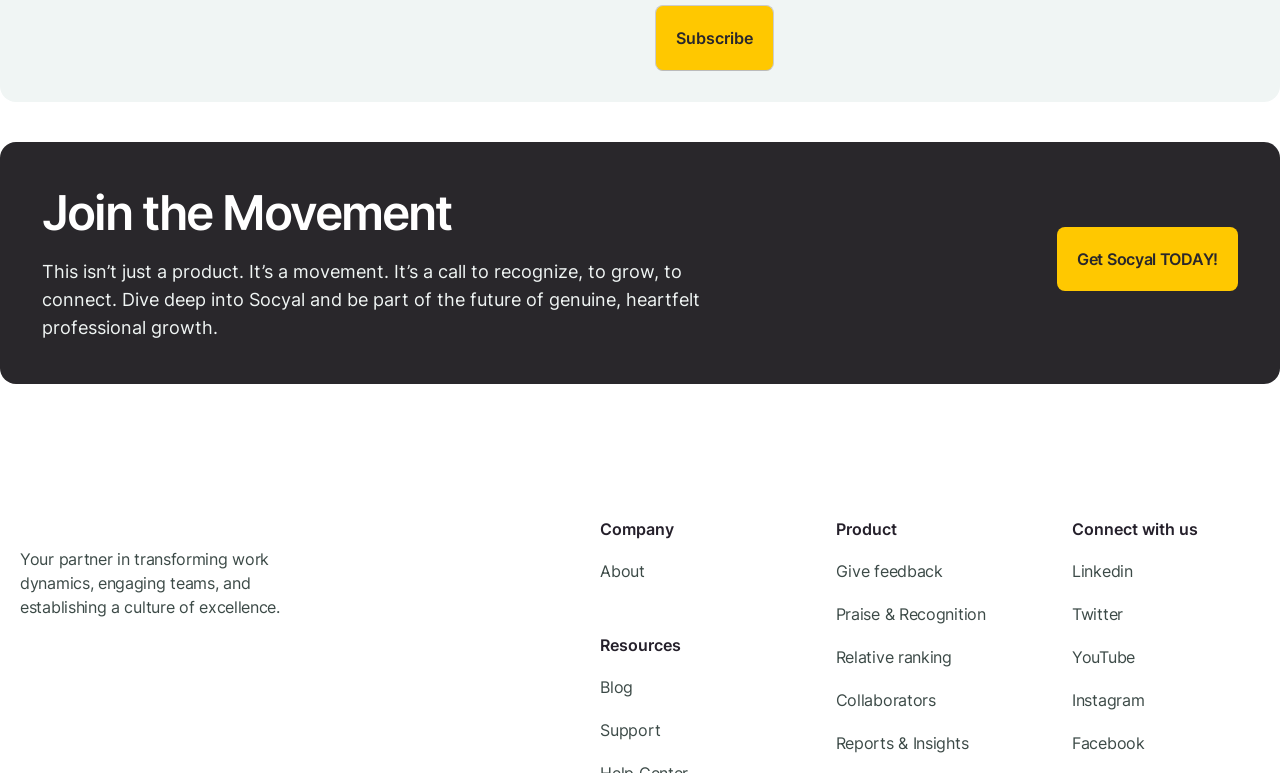Give a one-word or one-phrase response to the question:
What are the main sections of the website?

Company, Resources, Product, Connect with us